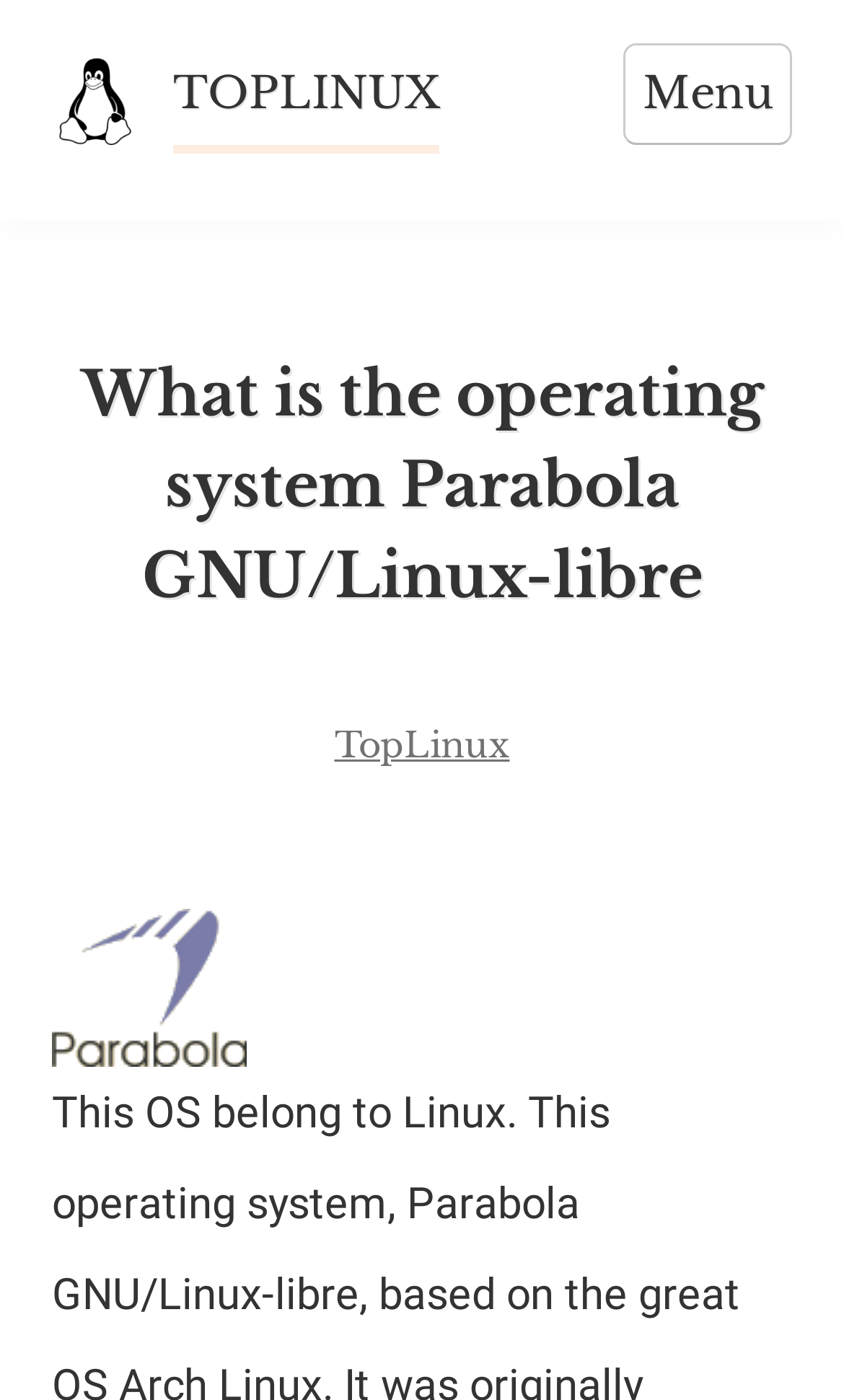Describe all visible elements and their arrangement on the webpage.

The webpage is about the operating system Parabola GNU/Linux-libre, which is based on Arch Linux and originated in Chile. At the top of the page, there is a main menu navigation bar that spans the entire width of the page. Within this bar, there are three elements: a "Home" link with an accompanying image on the left, a "TOPLINUX" link in the middle, and an "Open menu" button on the right.

Below the navigation bar, there is a header section that occupies most of the page's width. This section contains a heading that reads "What is the operating system Parabola GNU/Linux-libre" and a "TopLinux" link below it. To the left of the heading, there is an image that takes up about a quarter of the page's width.

There are no other notable UI elements or text on the page besides these. The desktop environments mentioned in the meta description, such as Blackbox and Fluxbox, are not explicitly mentioned on the page.